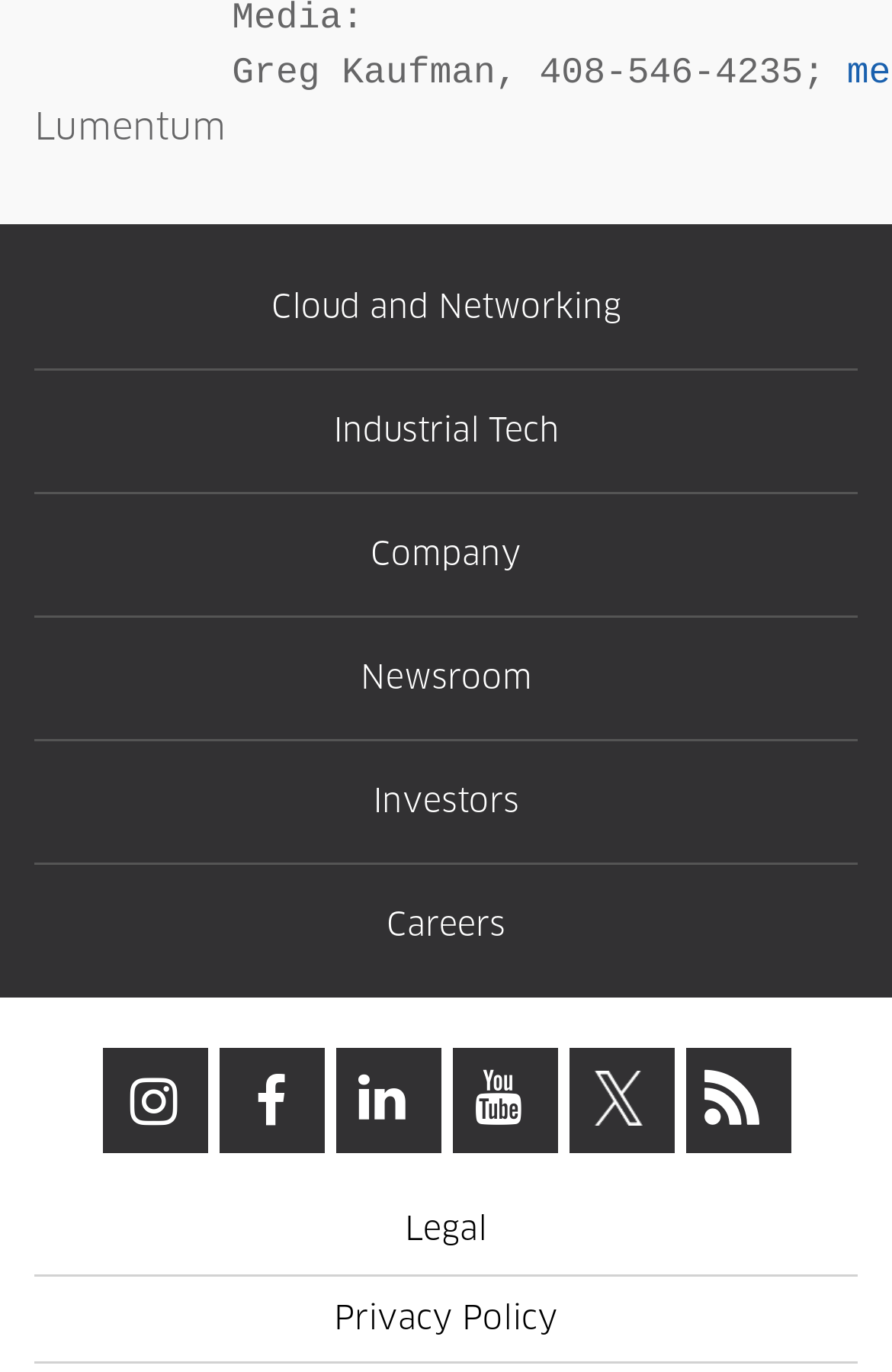Answer the question below using just one word or a short phrase: 
What is the social media platform represented by the icon ''?

Facebook